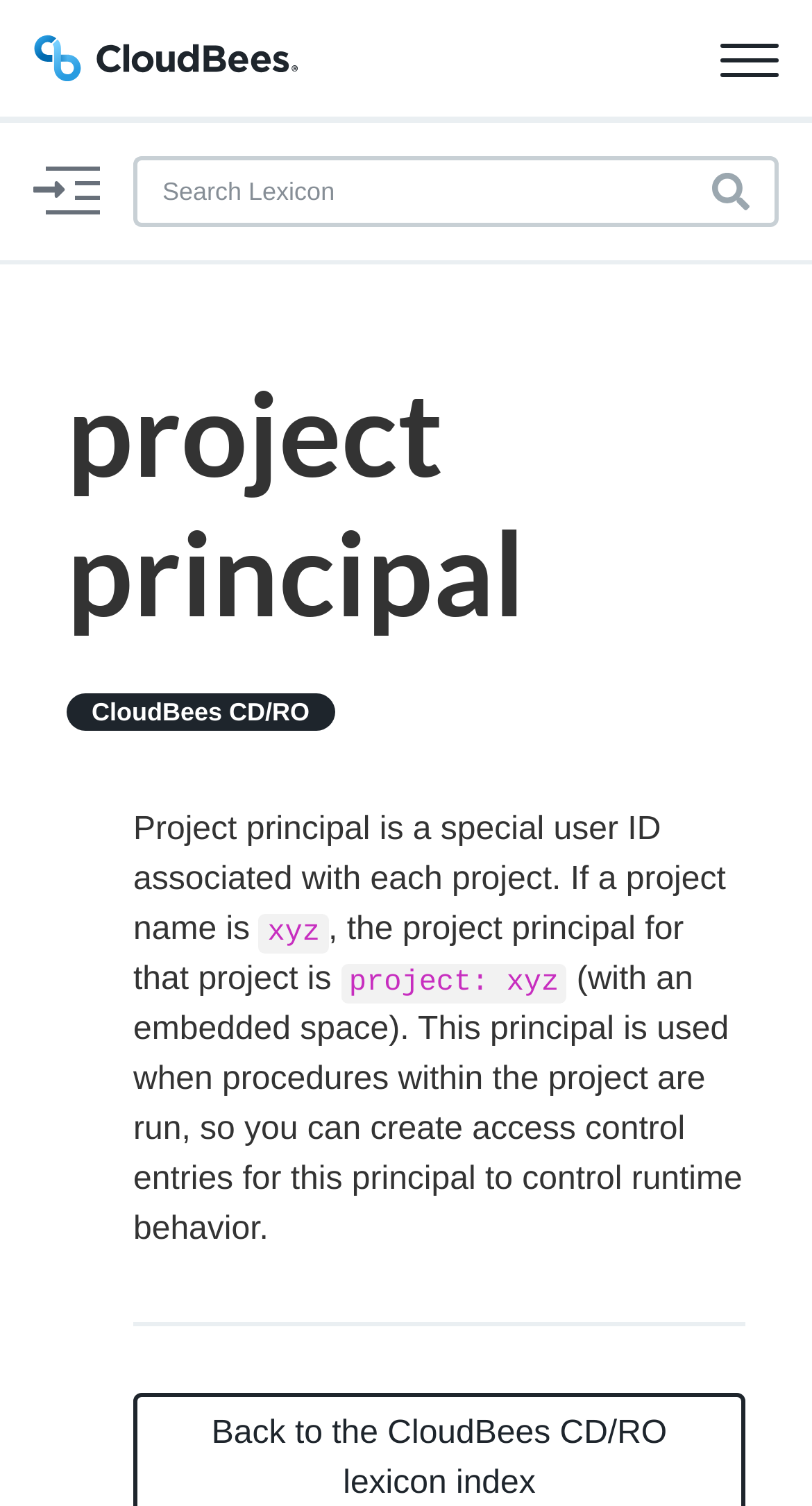Articulate a complete and detailed caption of the webpage elements.

The webpage is a documentation page for CloudBees CD/RO Lexicon. At the top left, there is a logo image and a link. On the top right, there is a button to toggle navigation, which is currently expanded. Below the button, there is a horizontal menu bar with several menu items, including "Training", "Support", "Plugins", "Lexicon", and "AI Help Beta". Each menu item has an associated image.

On the top right corner, there is a search bar with a placeholder text "Search Lexicon" and a checkbox to enable dark mode. Below the search bar, there is a text "New to CloudBees or returning." and a link to "Sign in / Sign up".

The main content of the page is a section about "project principal", which is a special user ID associated with each project. The text explains that if a project name is "xyz", the project principal for that project is "project: xyz" with an embedded space. This principal is used when procedures within the project are run, and access control entries can be created for this principal to control runtime behavior.